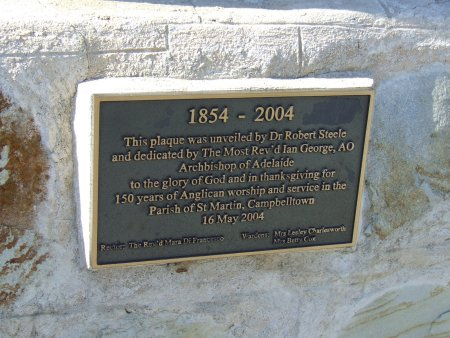Who dedicated the plaque?
Refer to the image and give a detailed answer to the query.

According to the text on the plaque, it was dedicated by The Most Rev'd Ian George, AO, Archbishop of Adelaide, to the glory of God and in thanksgiving for 150 years of Anglican worship and service in the Parish of St. Martin, Campbelltown.